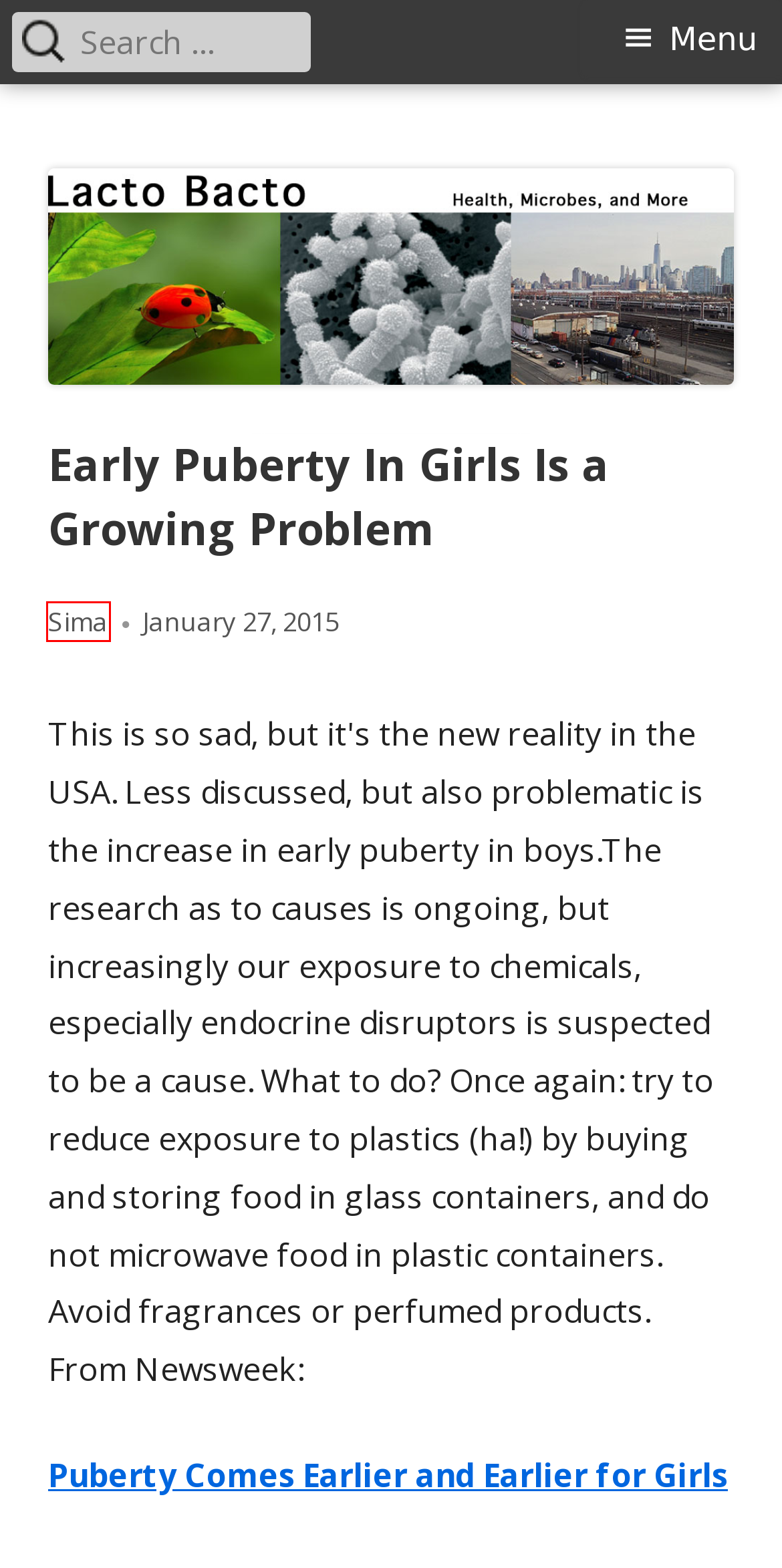You have a screenshot showing a webpage with a red bounding box highlighting an element. Choose the webpage description that best fits the new webpage after clicking the highlighted element. The descriptions are:
A. probiotics – Lacto Bacto
B. breast cancer – Lacto Bacto
C. Could Peanut Allergies Be Cured With A Probiotic? – Lacto Bacto
D. Sima – Lacto Bacto
E. early sexual maturation – Lacto Bacto
F. Lacto Bacto – Health, Microbes, and More
G. early puberty – Lacto Bacto
H. blood pressure – Lacto Bacto

D